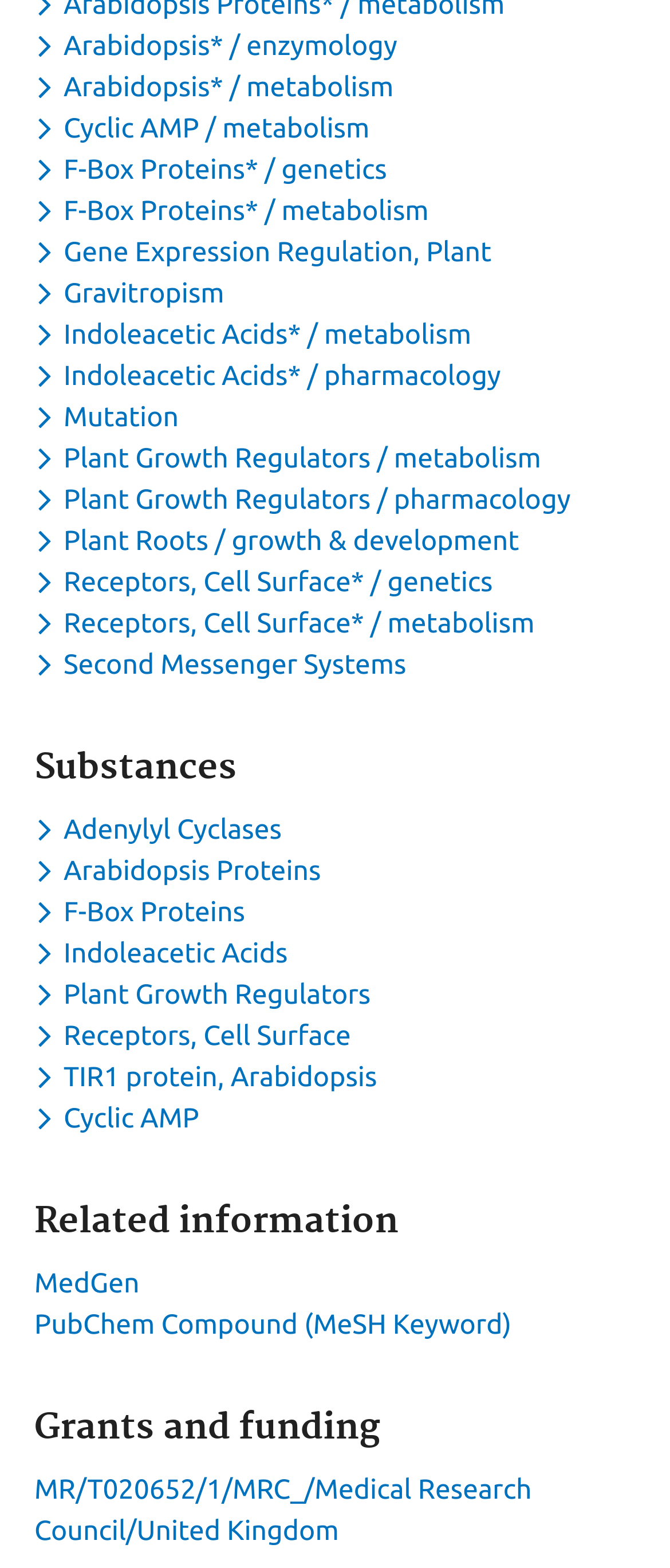Identify the bounding box coordinates for the element you need to click to achieve the following task: "Toggle dropdown menu for keyword Indoleacetic Acids* / metabolism". The coordinates must be four float values ranging from 0 to 1, formatted as [left, top, right, bottom].

[0.051, 0.203, 0.716, 0.223]